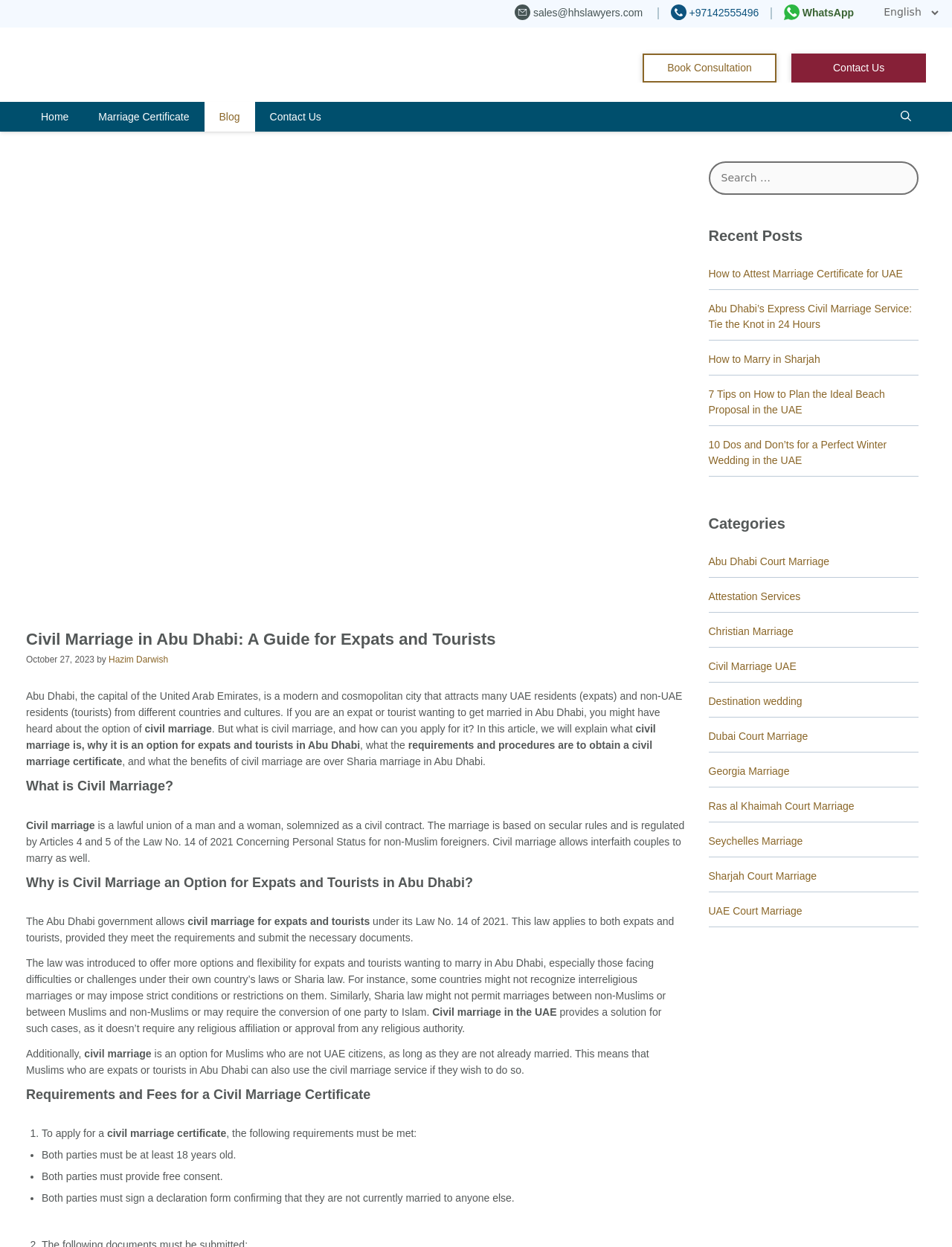What is the phone number for inquiry?
Please answer the question with a detailed response using the information from the screenshot.

I found the phone number by looking at the top-right corner of the webpage, where there is a section with contact information. The phone number is '+97142555496'.